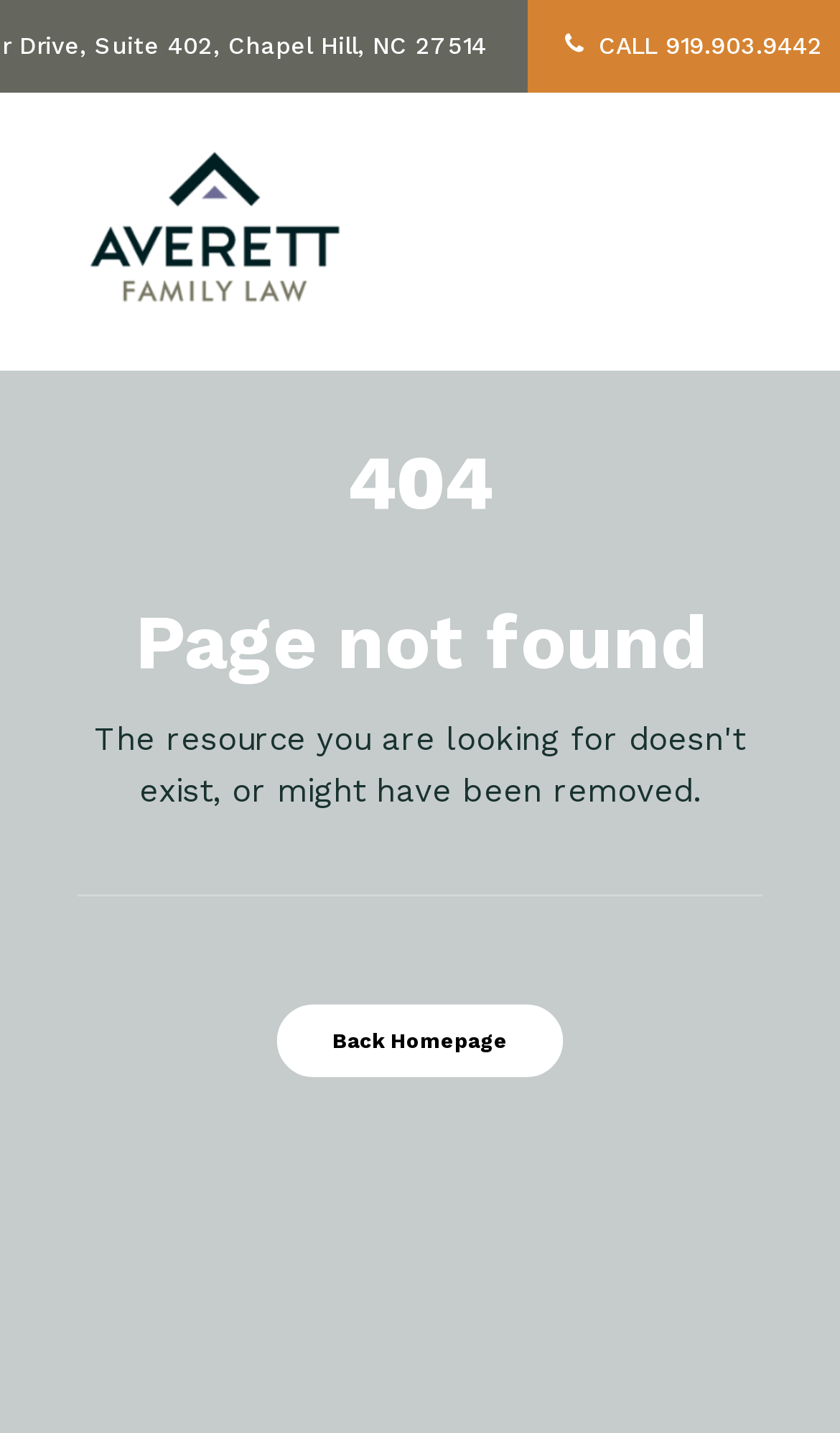How many main navigation links are there?
Please respond to the question with as much detail as possible.

I counted the number of main navigation links at the top of the webpage and found that there are 5 links: 'About', 'Services', 'Resources', 'Blog', and 'Contact'.